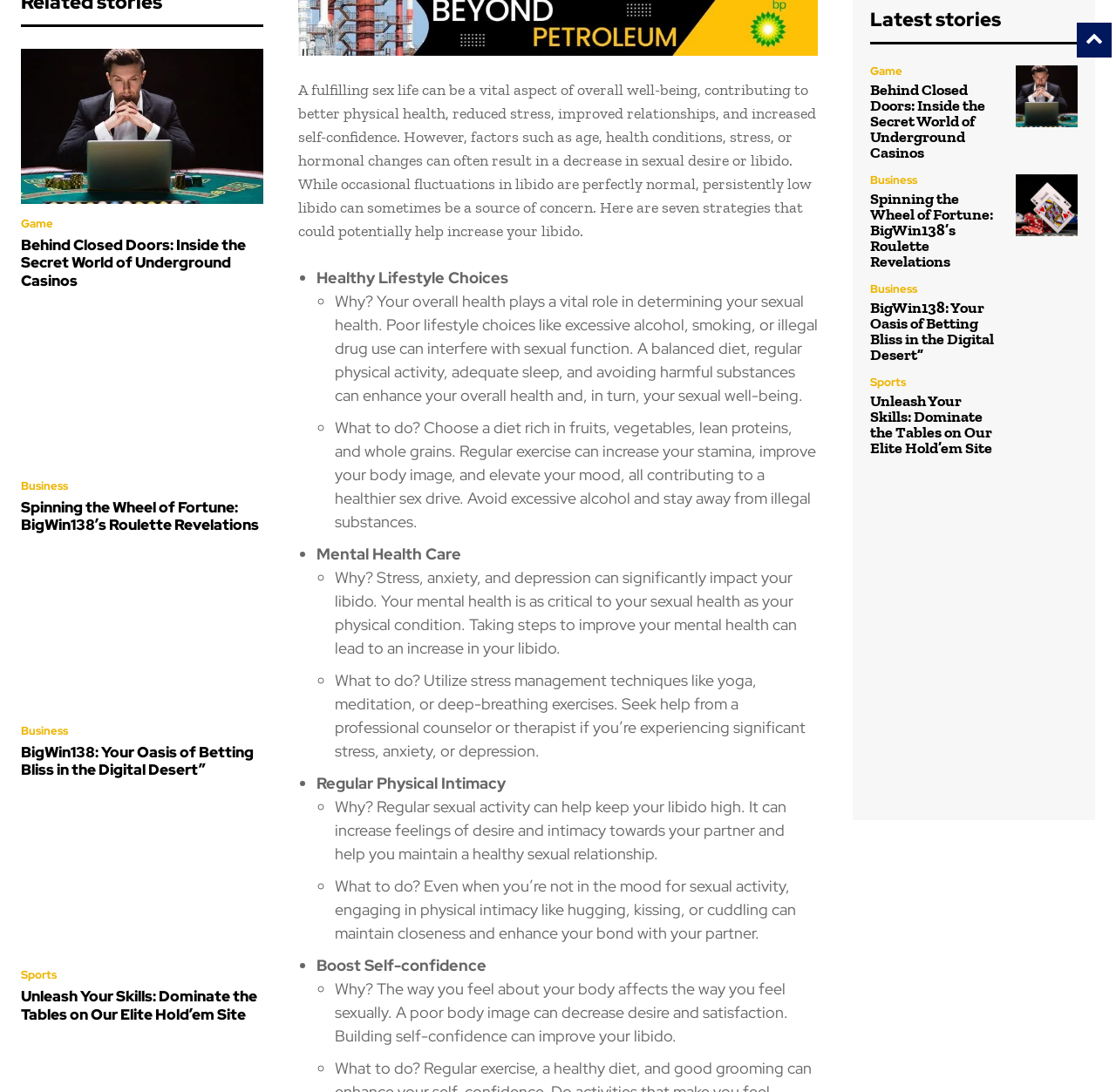Given the element description alt="spot_img", predict the bounding box coordinates for the UI element in the webpage screenshot. The format should be (top-left x, top-left y, bottom-right x, bottom-right y), and the values should be between 0 and 1.

[0.78, 0.449, 0.966, 0.734]